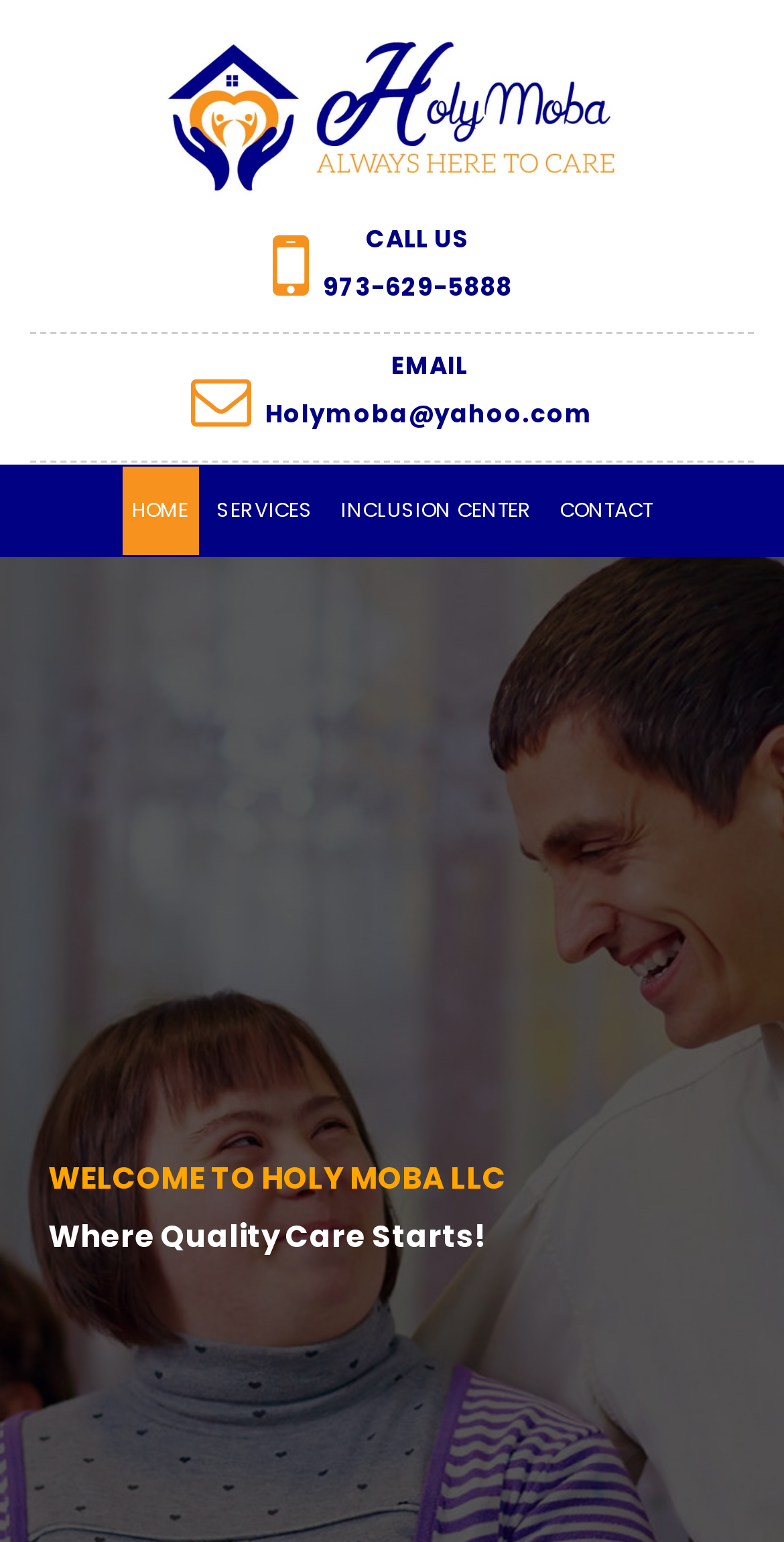Please locate and generate the primary heading on this webpage.

About Holy Moba LLC